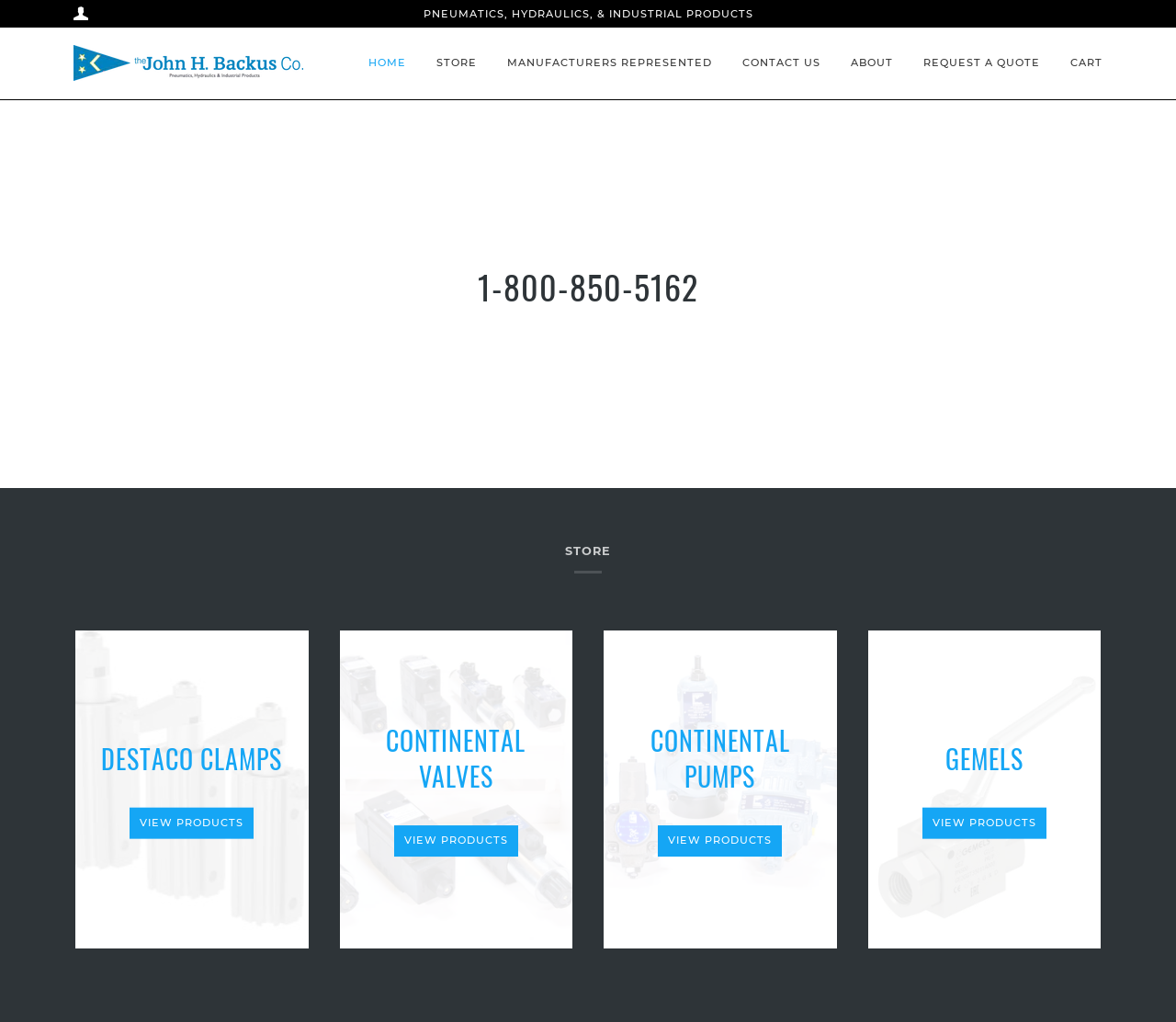Bounding box coordinates are specified in the format (top-left x, top-left y, bottom-right x, bottom-right y). All values are floating point numbers bounded between 0 and 1. Please provide the bounding box coordinate of the region this sentence describes: Where to buy

None